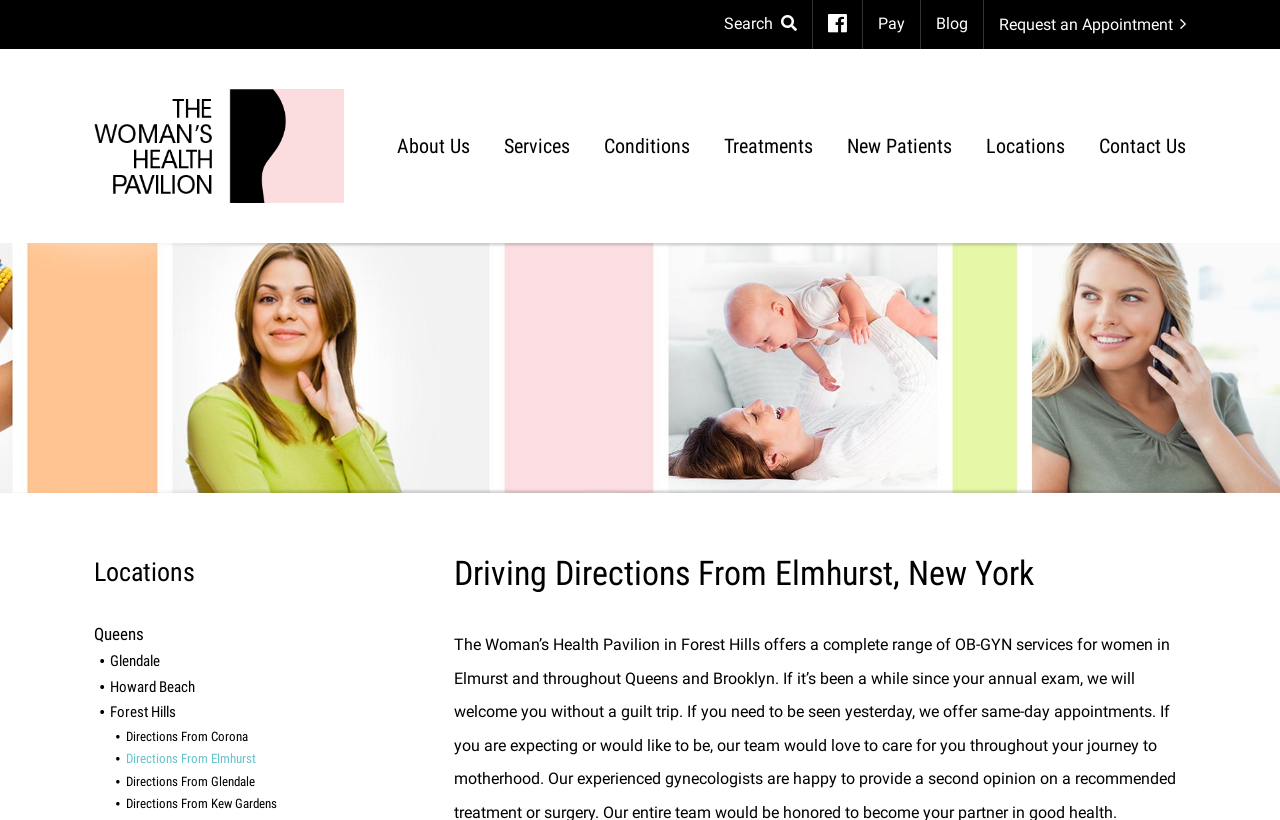Pinpoint the bounding box coordinates for the area that should be clicked to perform the following instruction: "Learn about the services".

[0.381, 0.154, 0.458, 0.209]